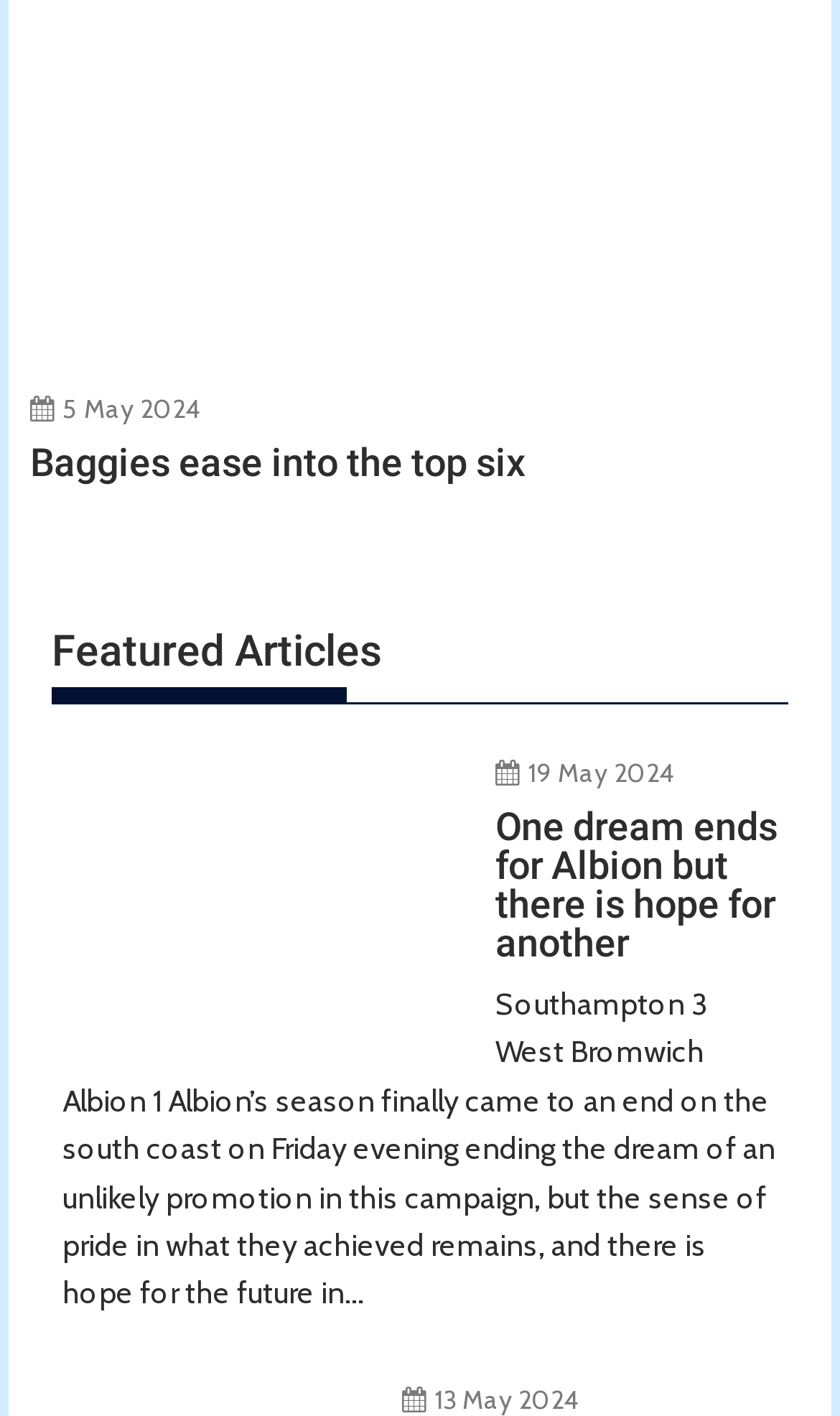Use a single word or phrase to answer the question: What is the score of the match mentioned in the article?

Southampton 3 West Bromwich Albion 1